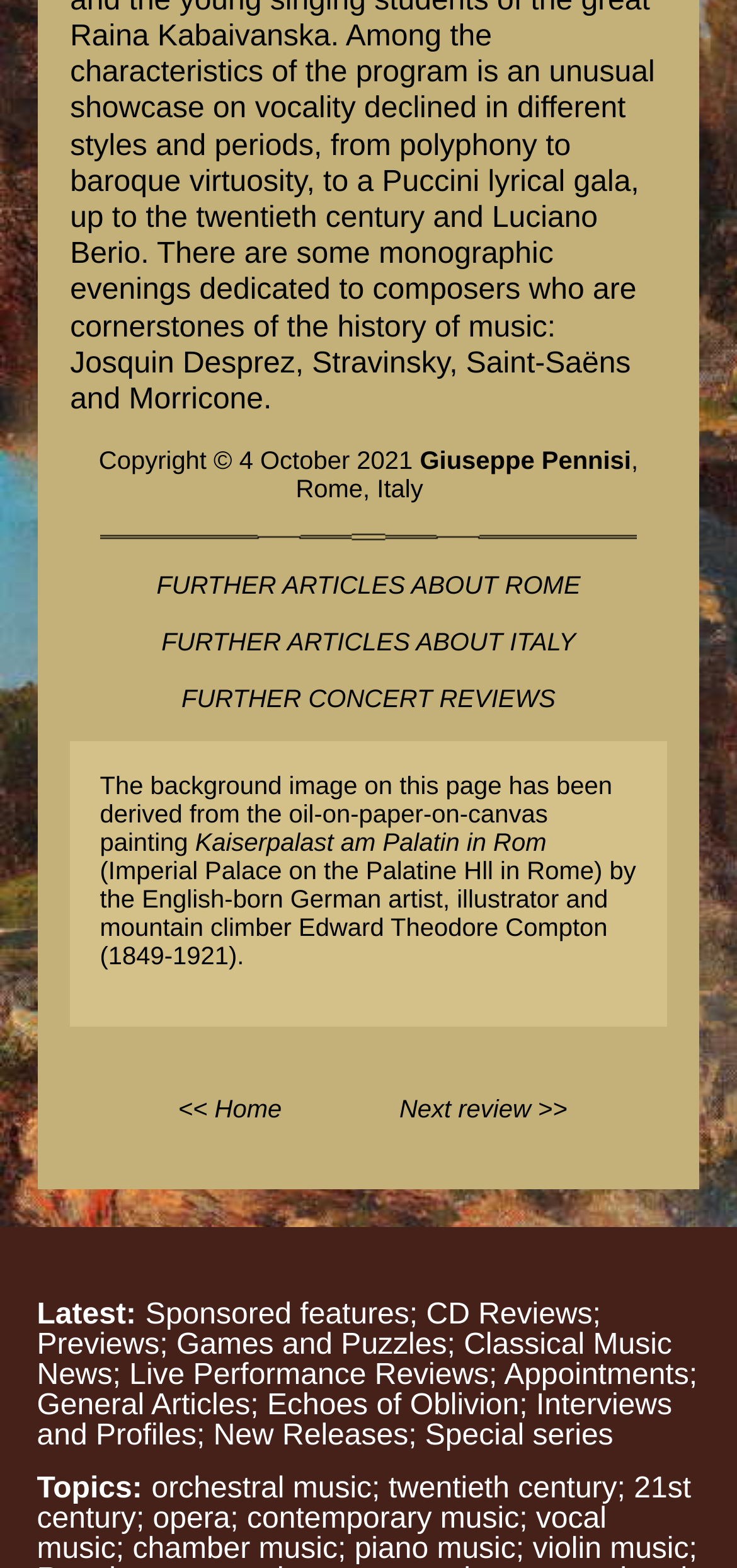Based on the element description << Home, identify the bounding box of the UI element in the given webpage screenshot. The coordinates should be in the format (top-left x, top-left y, bottom-right x, bottom-right y) and must be between 0 and 1.

[0.242, 0.699, 0.382, 0.717]